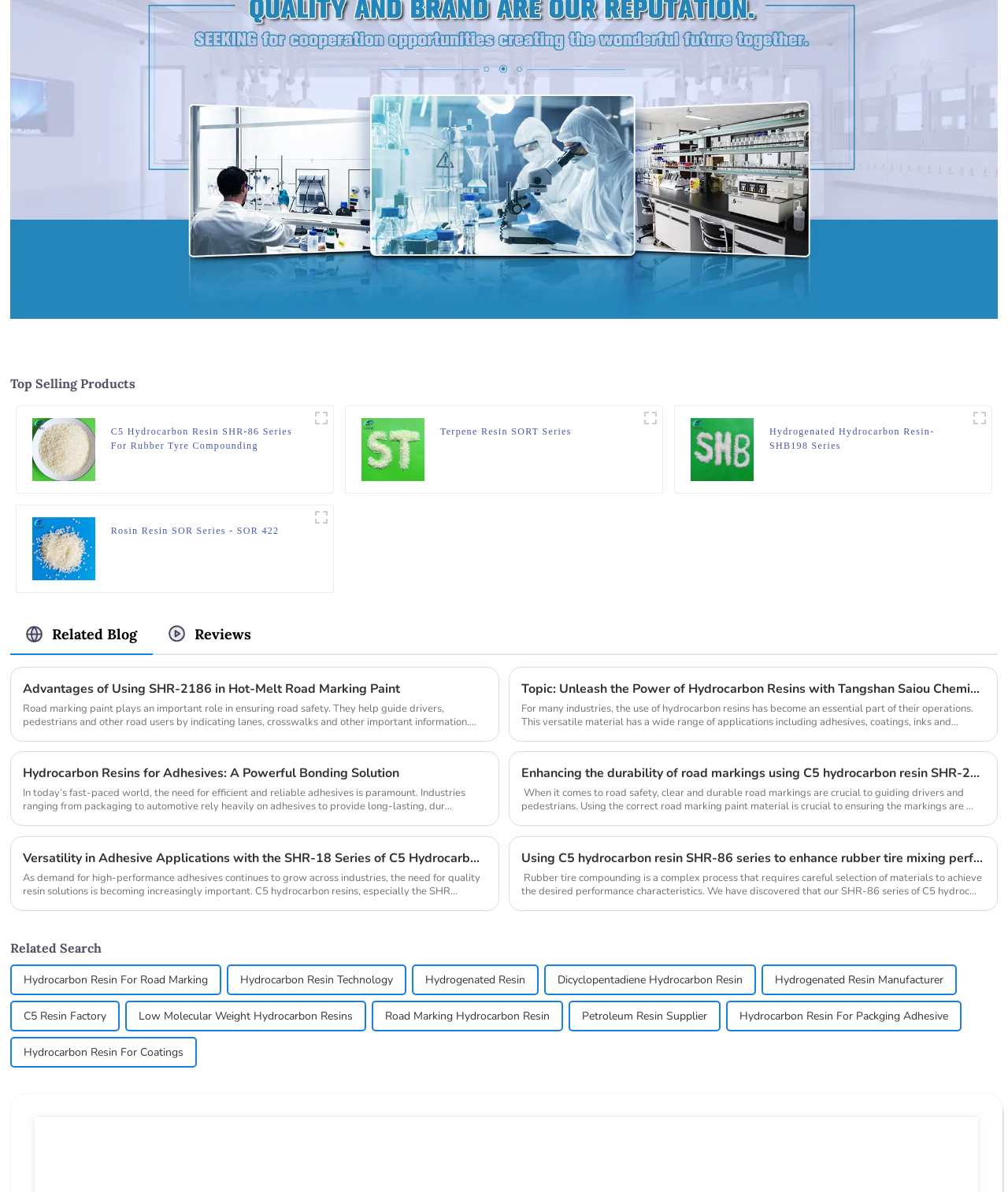What is the benefit of using SHR-2186 in hot-melt road marking paint?
We need a detailed and meticulous answer to the question.

According to the webpage, the advantage of using SHR-2186 in hot-melt road marking paint is that it enhances the durability of road markings, as mentioned in the section 'Advantages of Using SHR-2186 in Hot-Melt Road Marking Paint'.